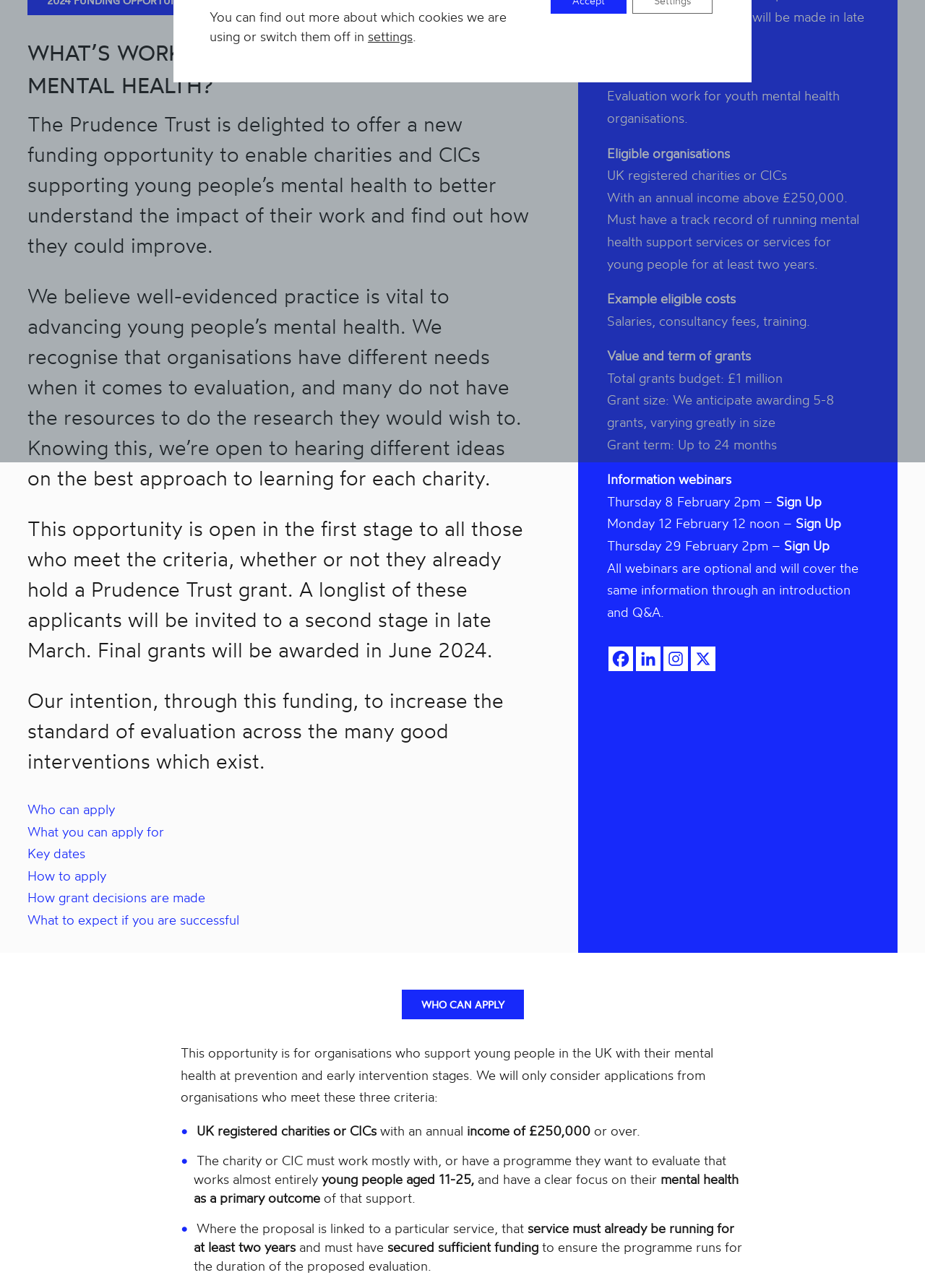Determine the bounding box for the HTML element described here: "How to apply". The coordinates should be given as [left, top, right, bottom] with each number being a float between 0 and 1.

[0.03, 0.673, 0.115, 0.687]